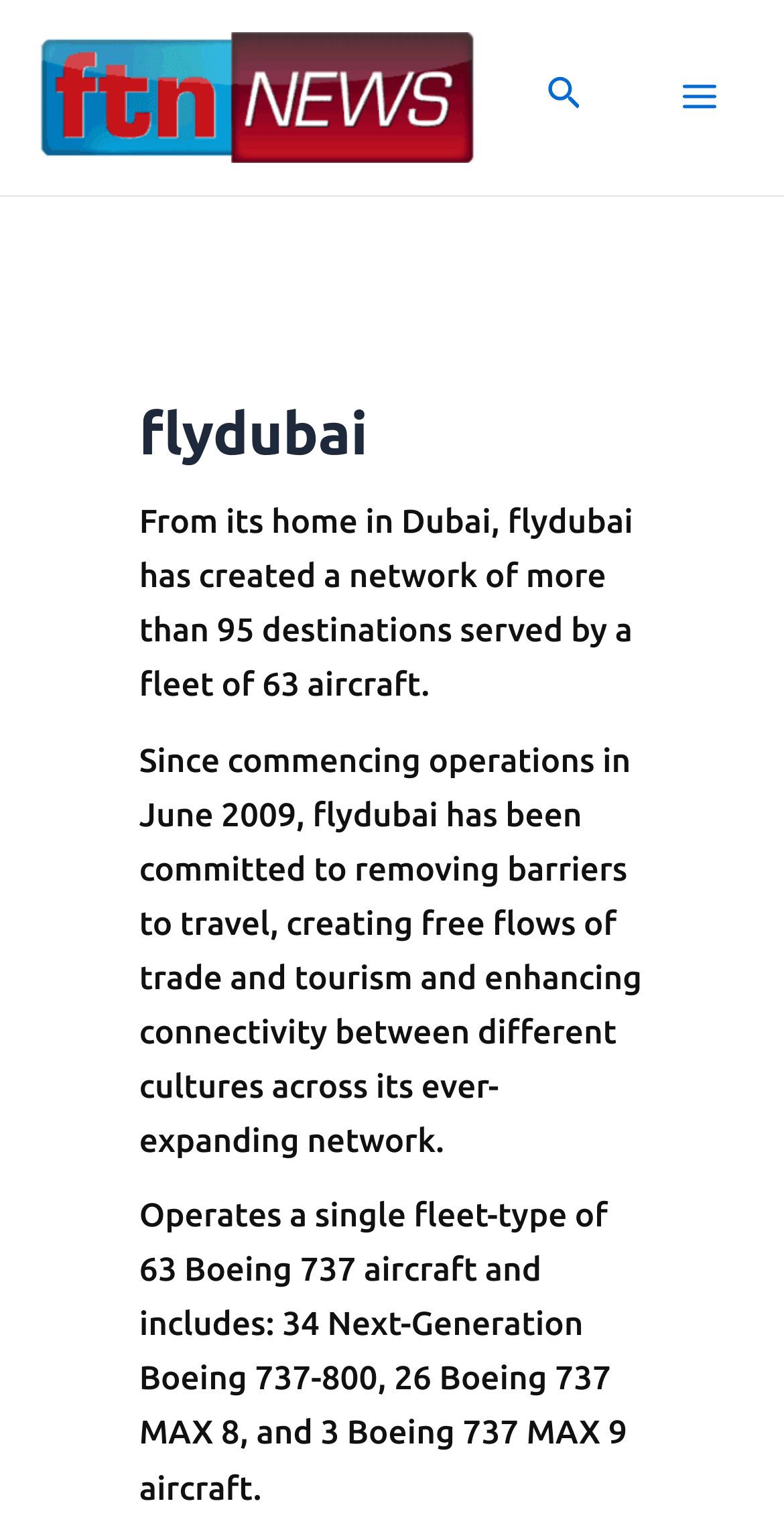Identify the coordinates of the bounding box for the element described below: "aria-label="Search icon link"". Return the coordinates as four float numbers between 0 and 1: [left, top, right, bottom].

[0.698, 0.053, 0.745, 0.079]